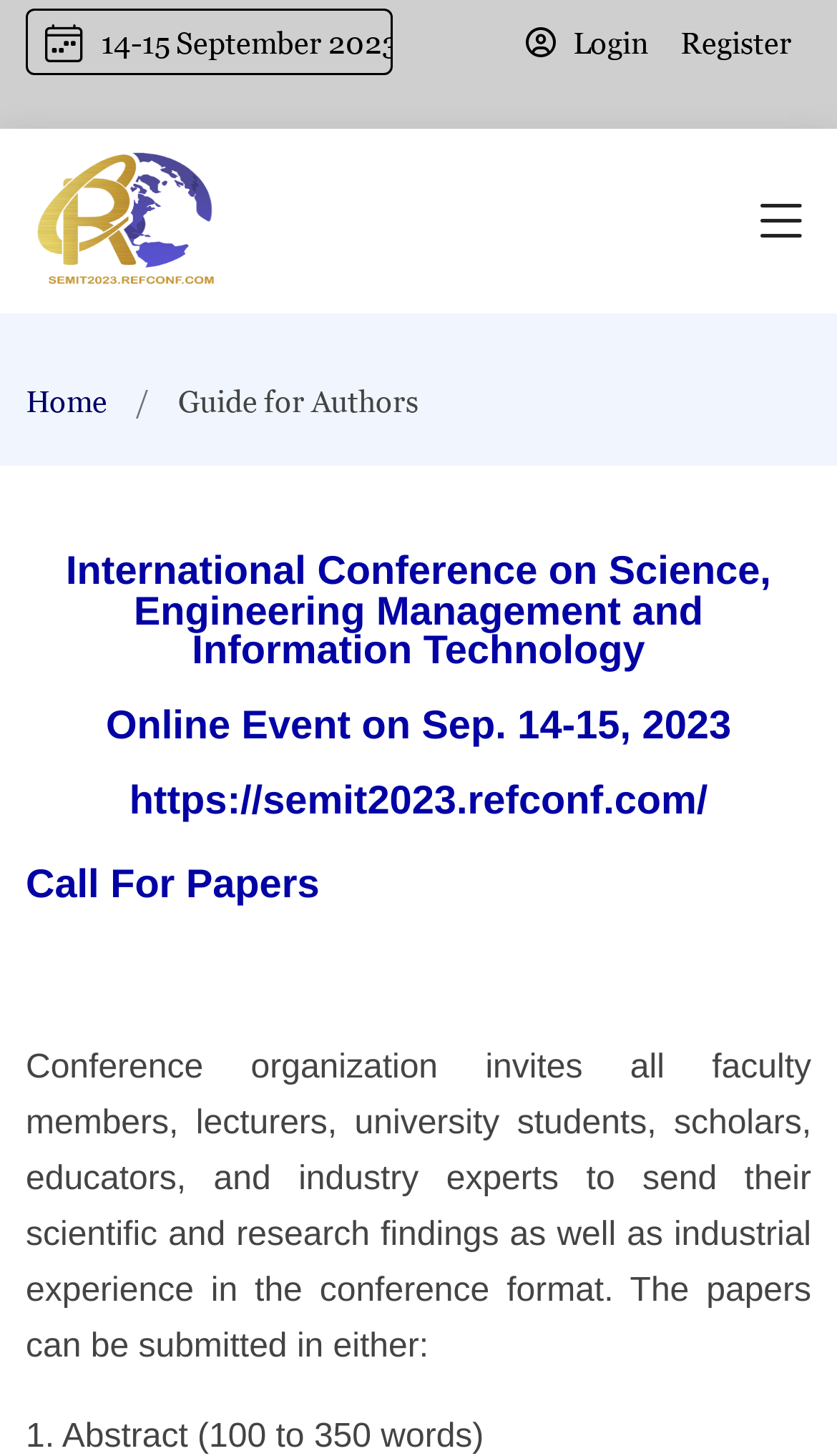Describe all visible elements and their arrangement on the webpage.

The webpage is about SEMIT2023, an international conference on science, engineering, management, and information technology. At the top left, there is a button displaying the conference dates, "14-15 September 2023". To the right of the button, there are two links, "Login" and "Register". 

Below the button, there is a heading section that contains a link and an image. The link is not labeled, but the image is likely a logo or an icon related to the conference. 

On the left side of the page, there is a navigation menu with a link to "Home". Next to the "Home" link, there is a section with the title "Guide for Authors". This section contains several paragraphs of text, including a description of the conference, a note about the online event, and a URL to a related website. 

Further down, there is a call to action, "Call For Papers", followed by a brief description of the types of submissions accepted by the conference. The text explains that the conference invites faculty members, lecturers, university students, scholars, educators, and industry experts to submit their scientific and research findings.